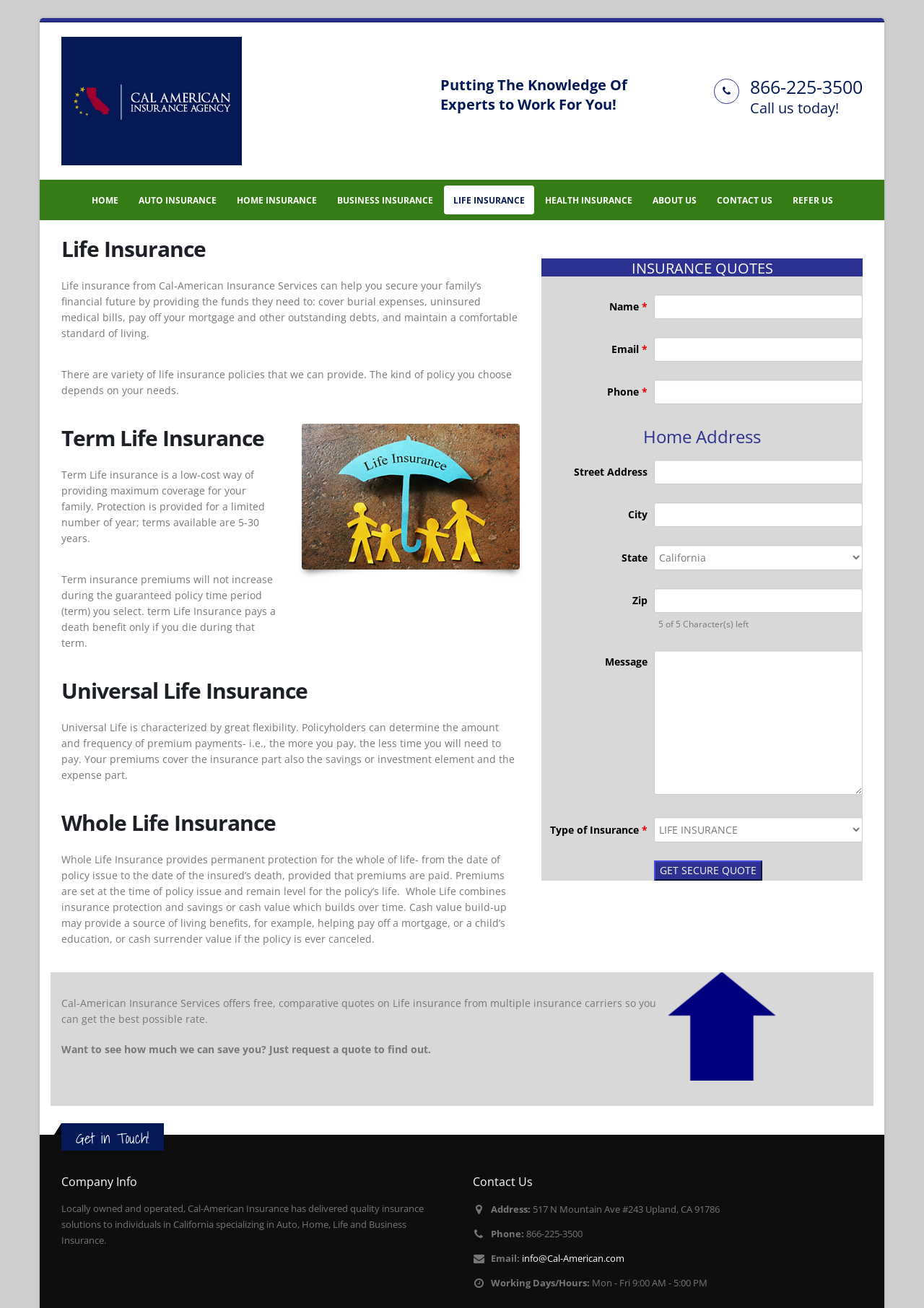Please find the bounding box coordinates of the section that needs to be clicked to achieve this instruction: "Select your state from the dropdown menu".

[0.708, 0.417, 0.934, 0.436]